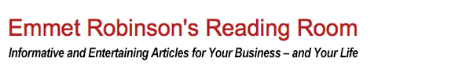Provide a thorough description of the contents of the image.

The image prominently features the title "Emmet Robinson's Reading Room," presented in a bold red font, suggesting a focus on engaging content. Below the title, a tagline reads "Informative and Entertaining Articles for Your Business – and Your Life," indicating the range of topics available, from professional insights to personal enrichment. This inviting header sets the tone for a space dedicated to diverse articles that aim to motivate and educate readers in both their business endeavors and personal lives. The overall layout conveys accessibility and warmth, encouraging readers to delve into the various offerings of the reading room.